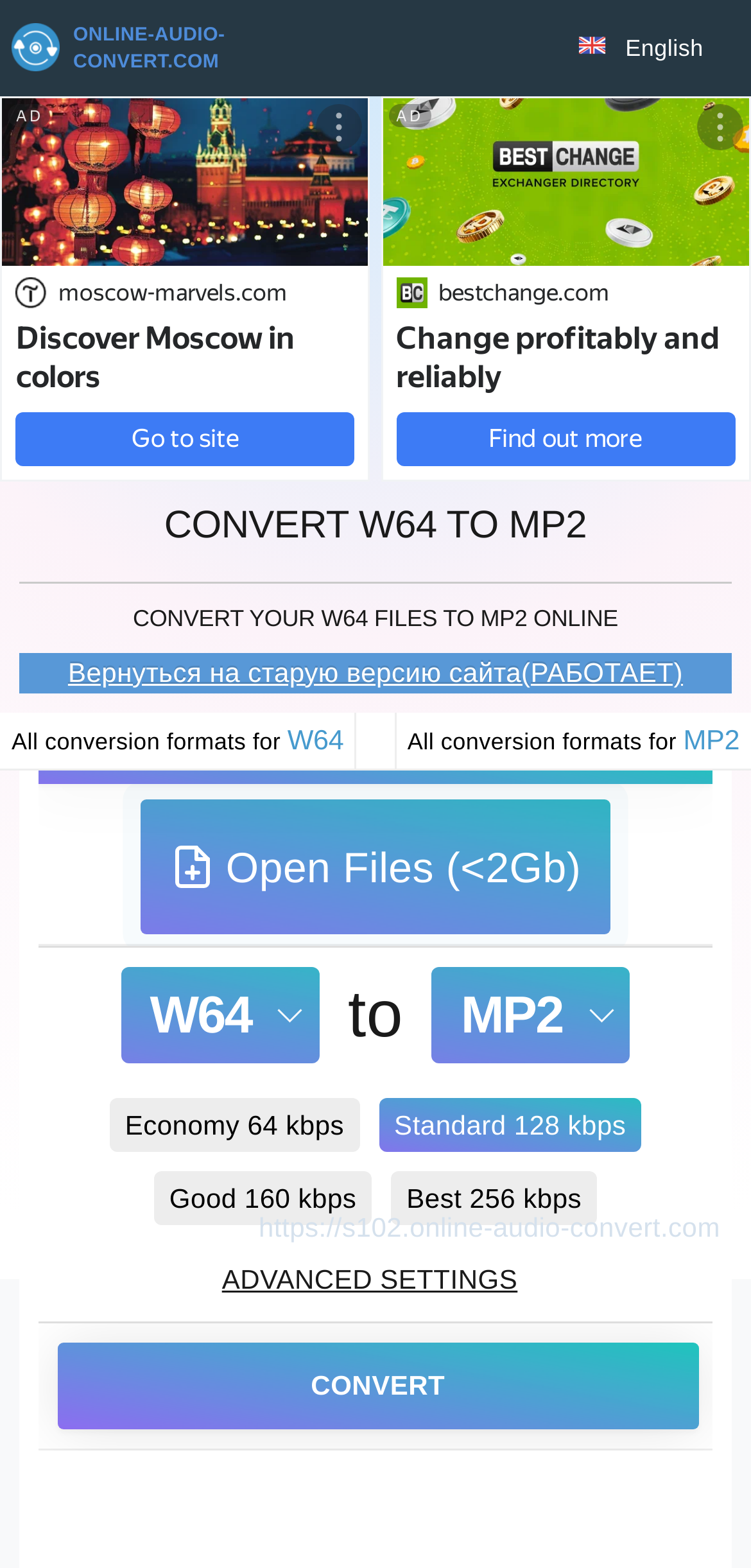What is the purpose of this website?
Please provide a comprehensive answer based on the contents of the image.

Based on the webpage's content, it appears that the website allows users to convert audio files from one format to another, specifically from W64 to MP2. The presence of conversion options and settings suggests that the website is designed for audio file conversion.